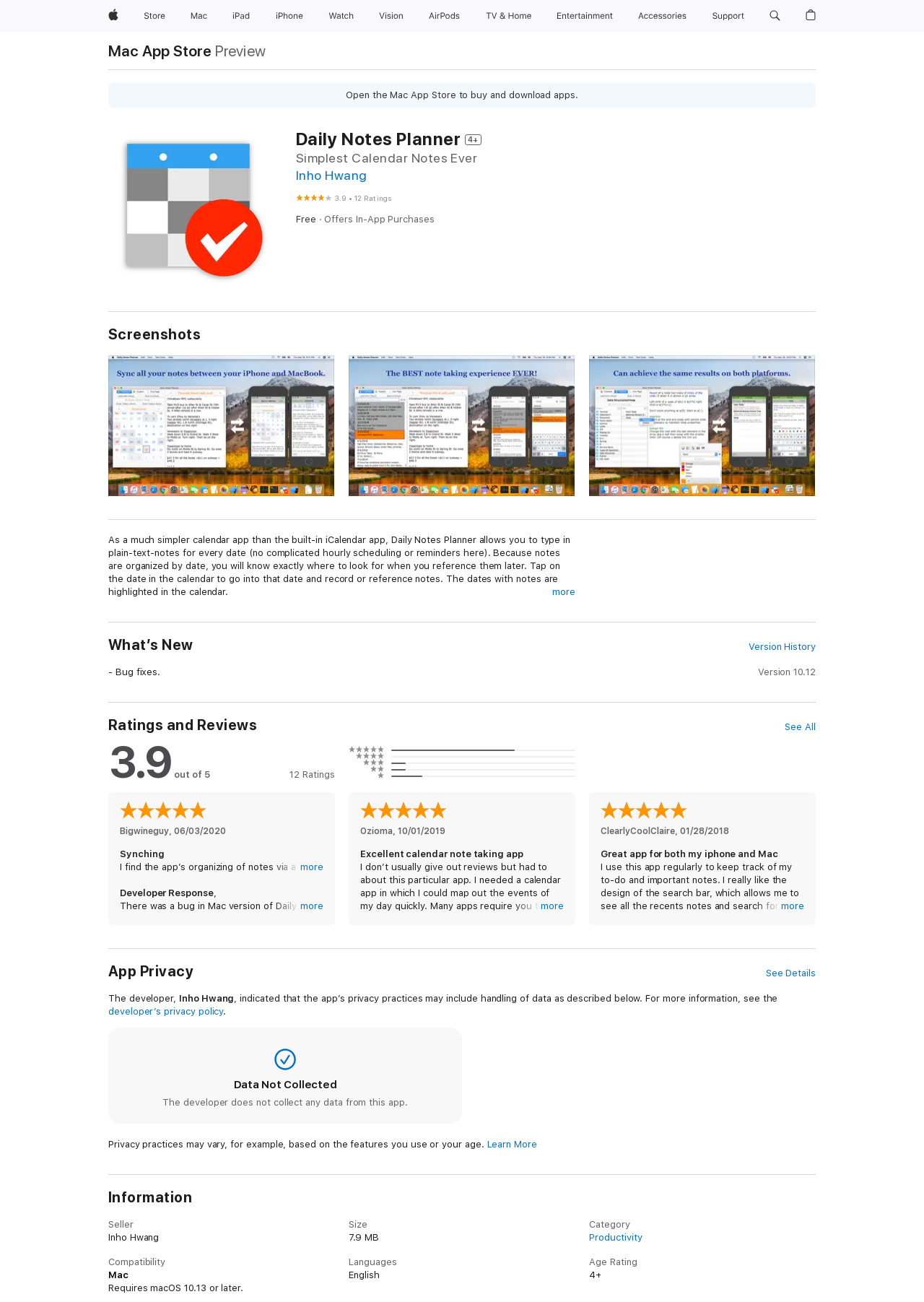Show the bounding box coordinates of the region that should be clicked to follow the instruction: "Check ratings."

[0.32, 0.147, 0.424, 0.157]